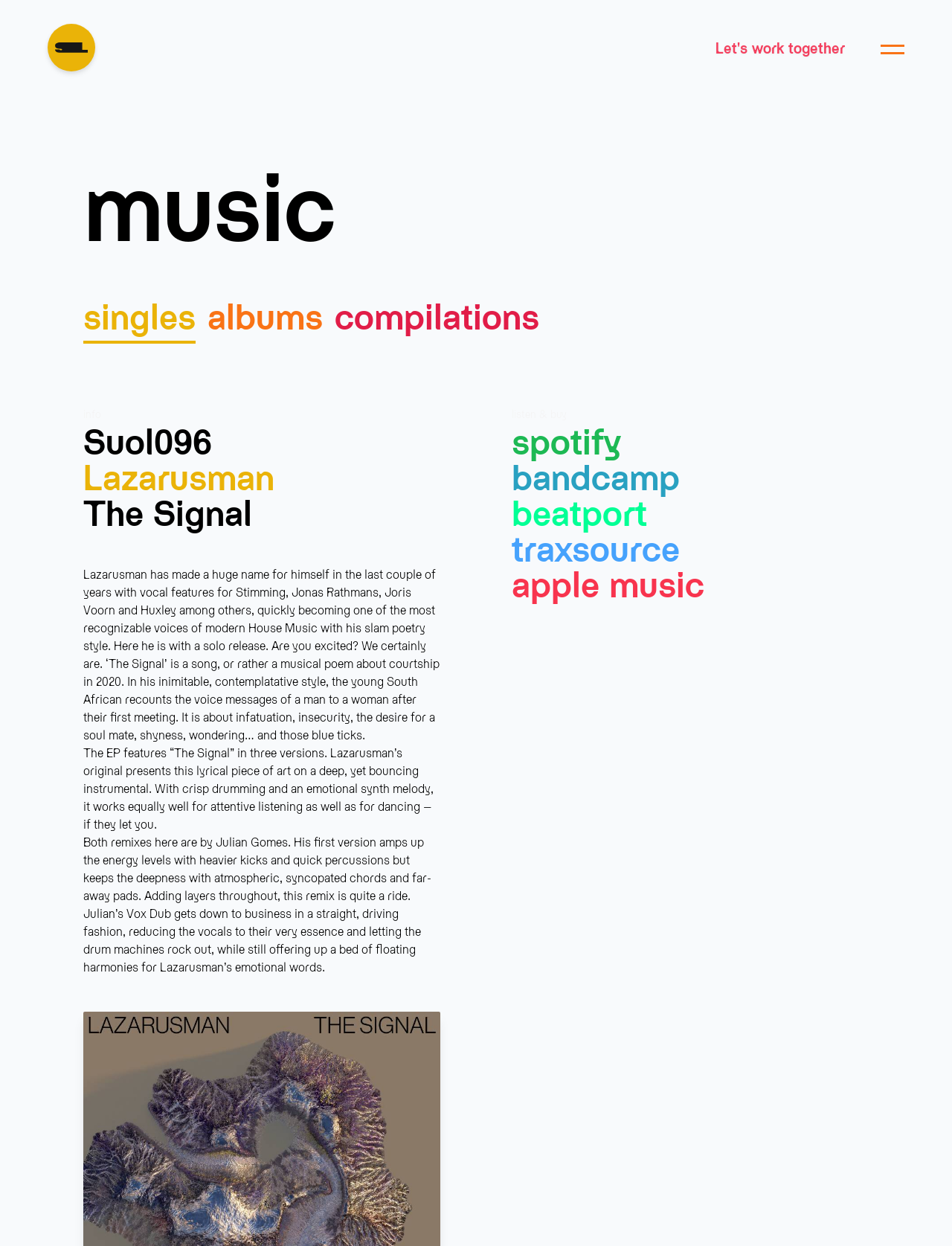How many versions of 'The Signal' are featured on this EP?
Answer the question with as much detail as possible.

I counted the number of versions by reading the text that describes the EP, which mentions the original version and two remixes by Julian Gomes.